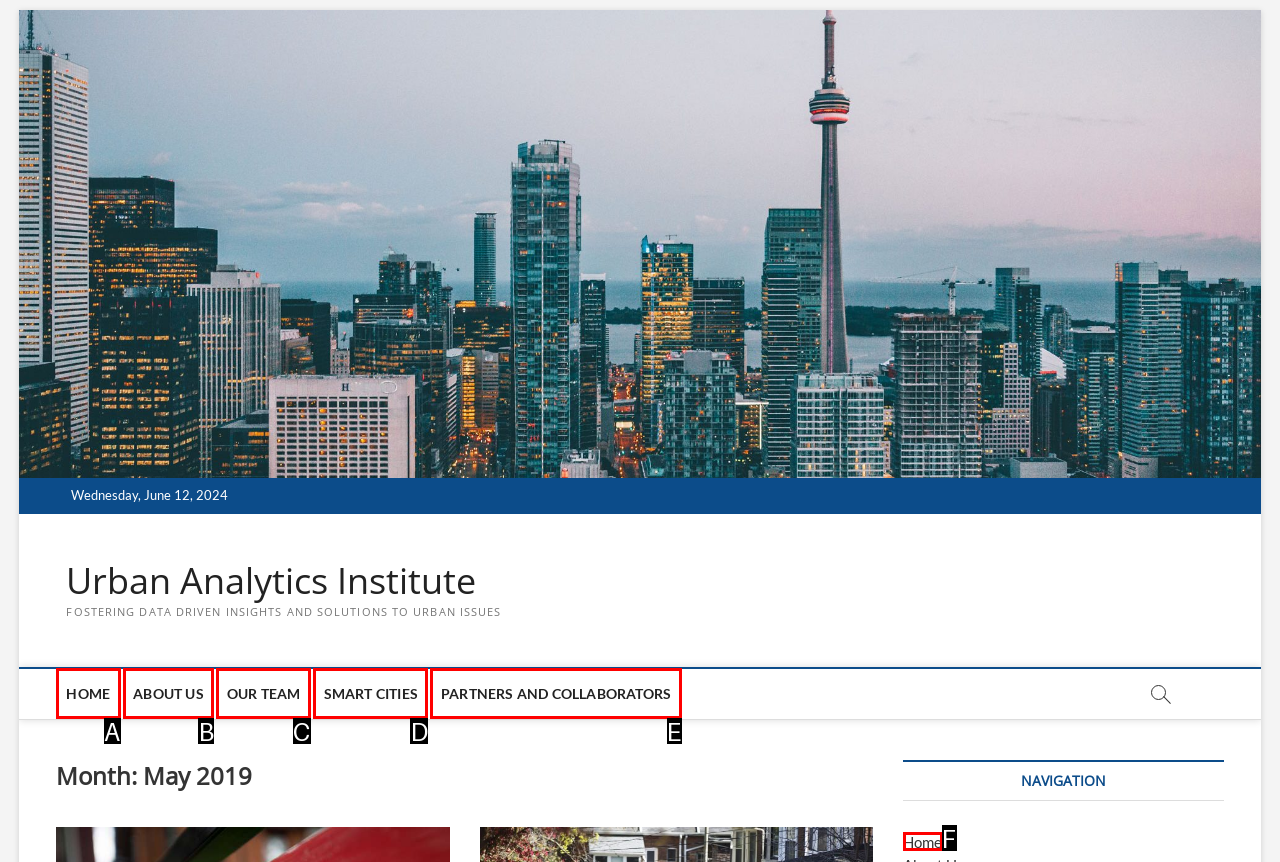Which option is described as follows: Home
Answer with the letter of the matching option directly.

F